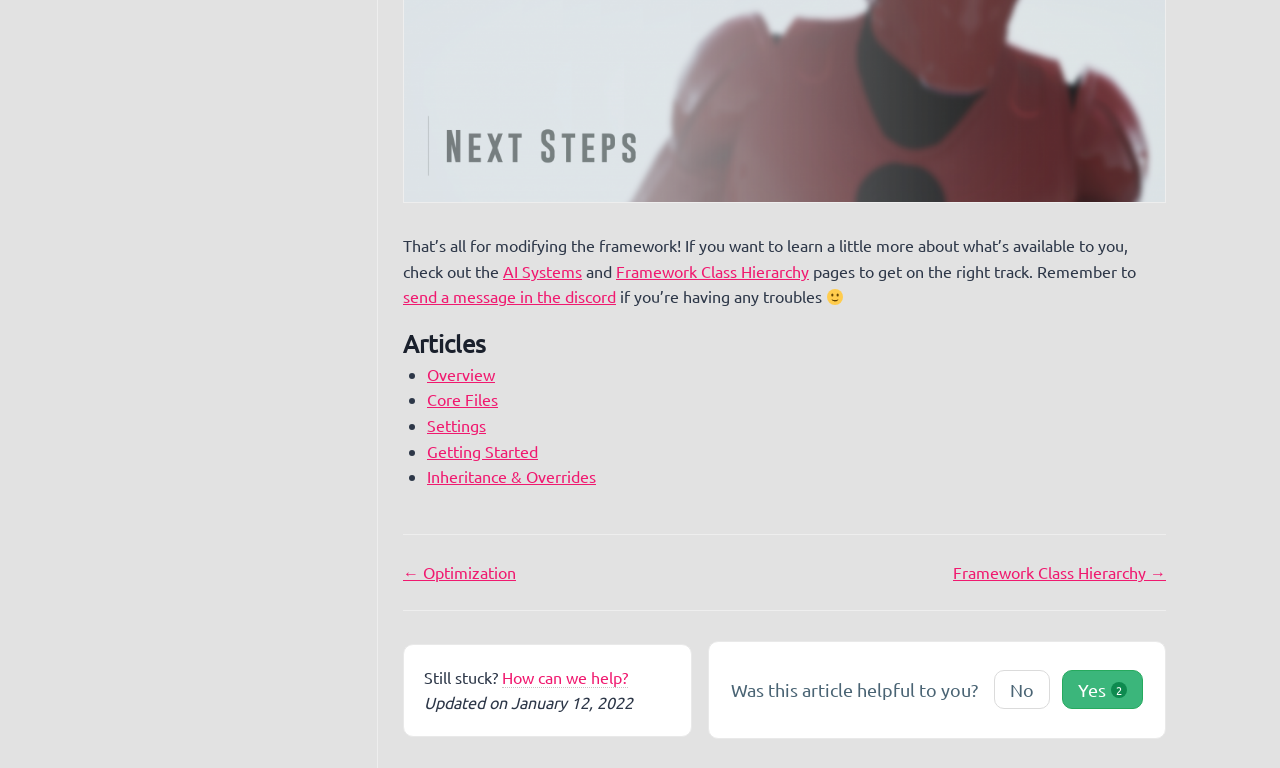What are the topics covered in the articles section?
Refer to the image and provide a concise answer in one word or phrase.

Overview, Core Files, Settings, etc.